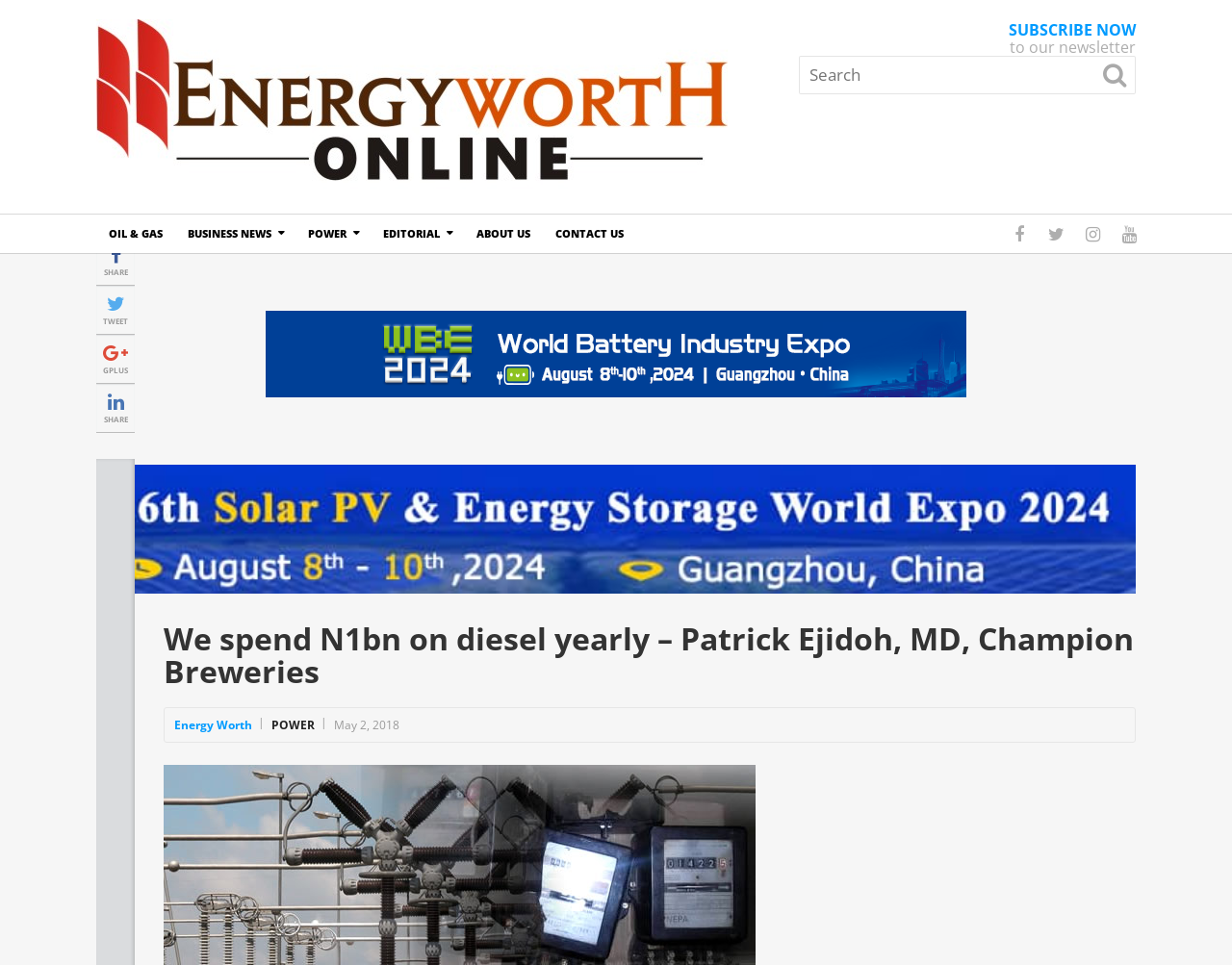What is the name of the website?
Refer to the image and provide a one-word or short phrase answer.

Energy Worth Online